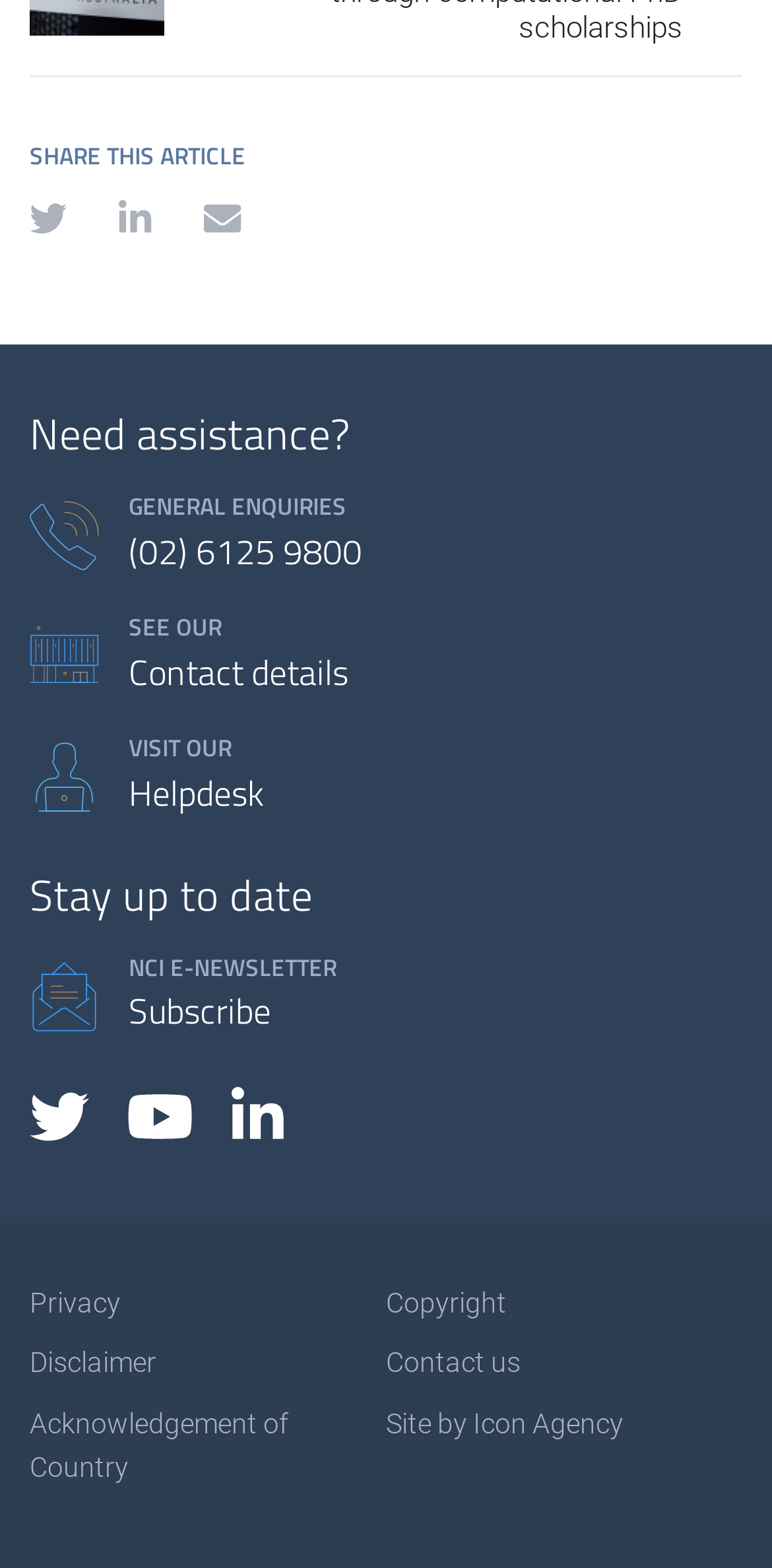What type of information is provided in the footer?
Analyze the image and provide a thorough answer to the question.

The footer of the webpage provides legal information, including links to privacy, copyright, disclaimer, and acknowledgement of country, which are essential for users to understand the organization's policies and terms.